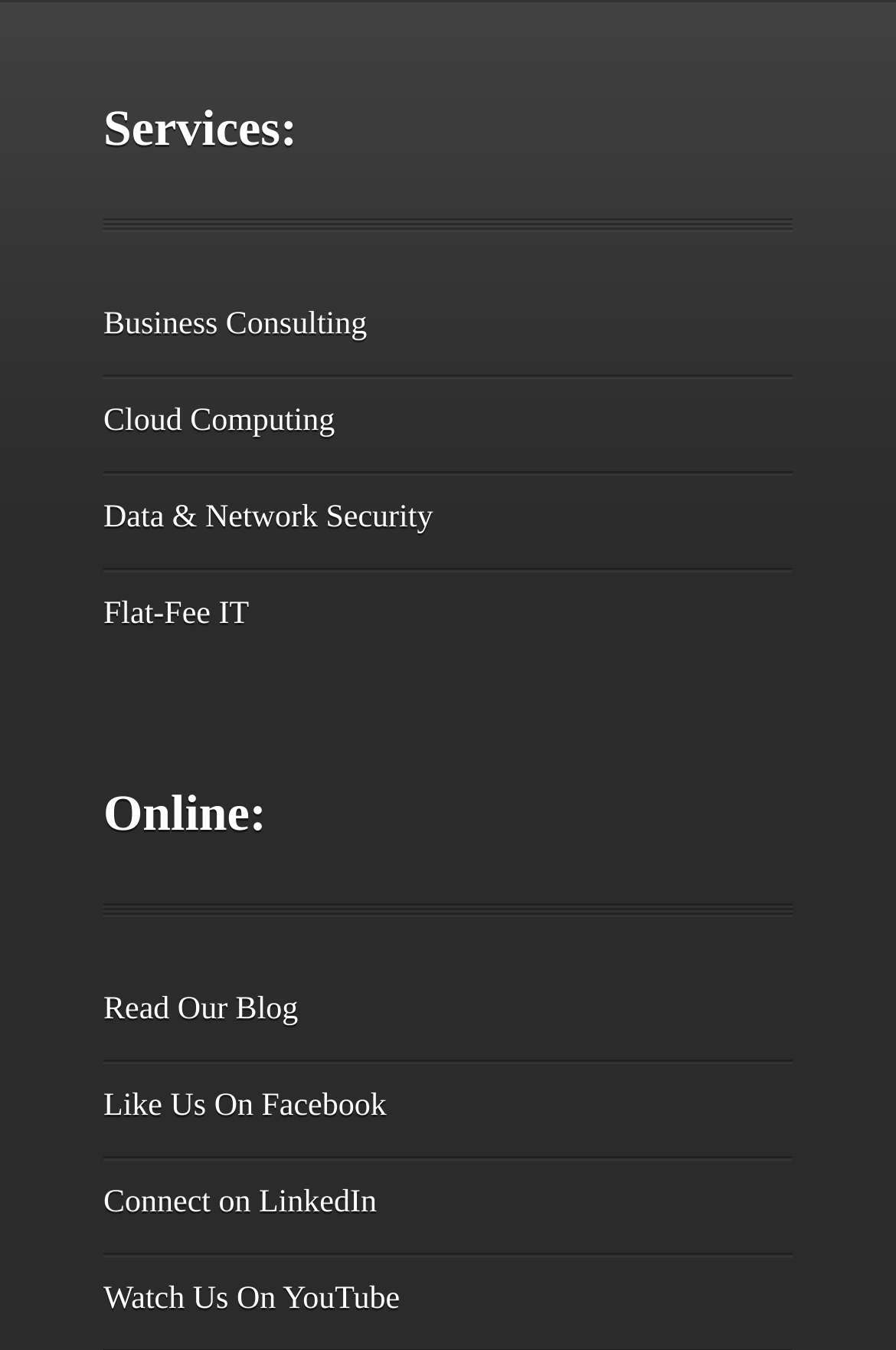Please answer the following query using a single word or phrase: 
How can I engage with this company online?

Read blog, Like on Facebook, etc.